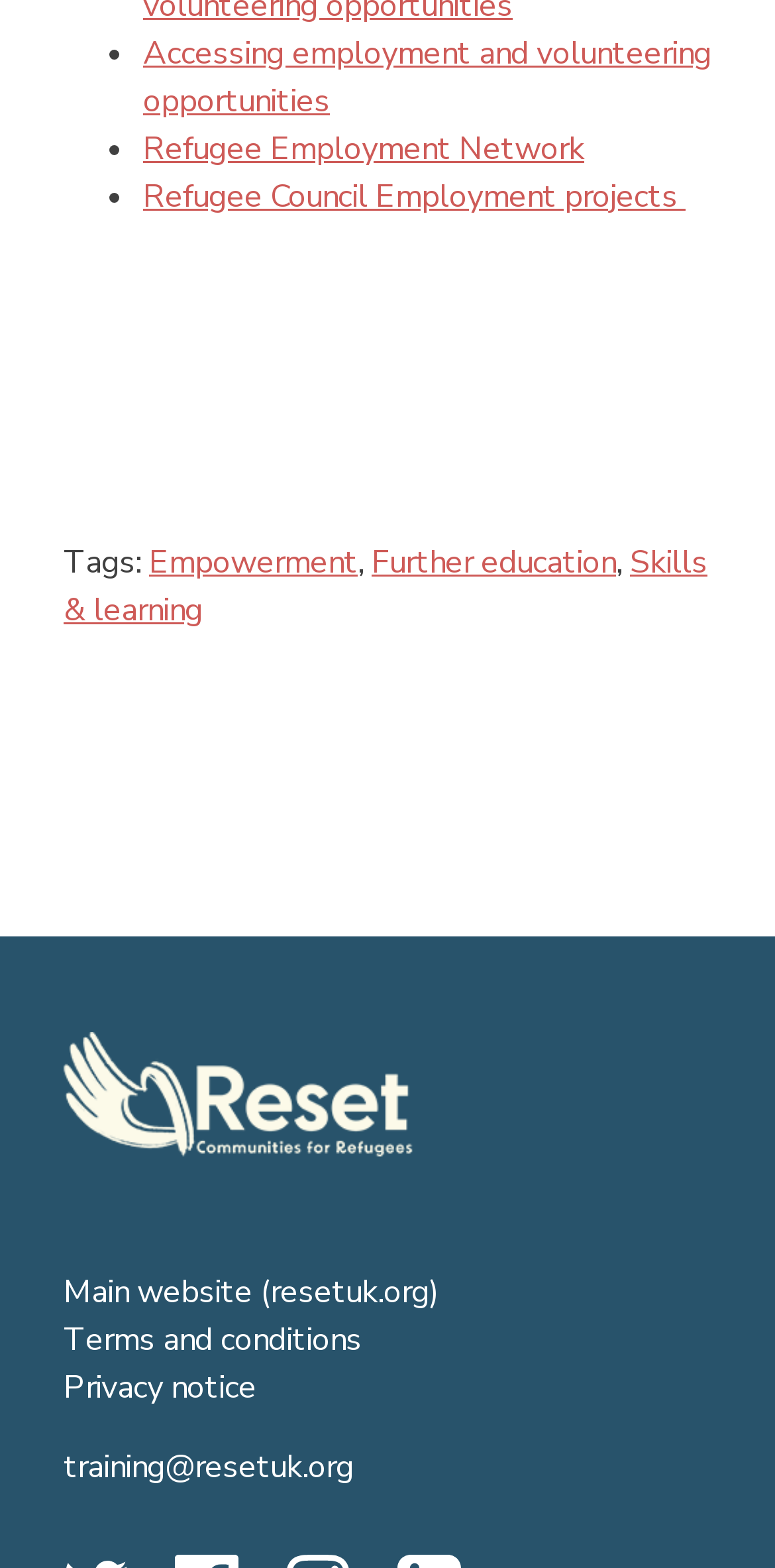Answer in one word or a short phrase: 
How many image elements are there on this webpage?

1